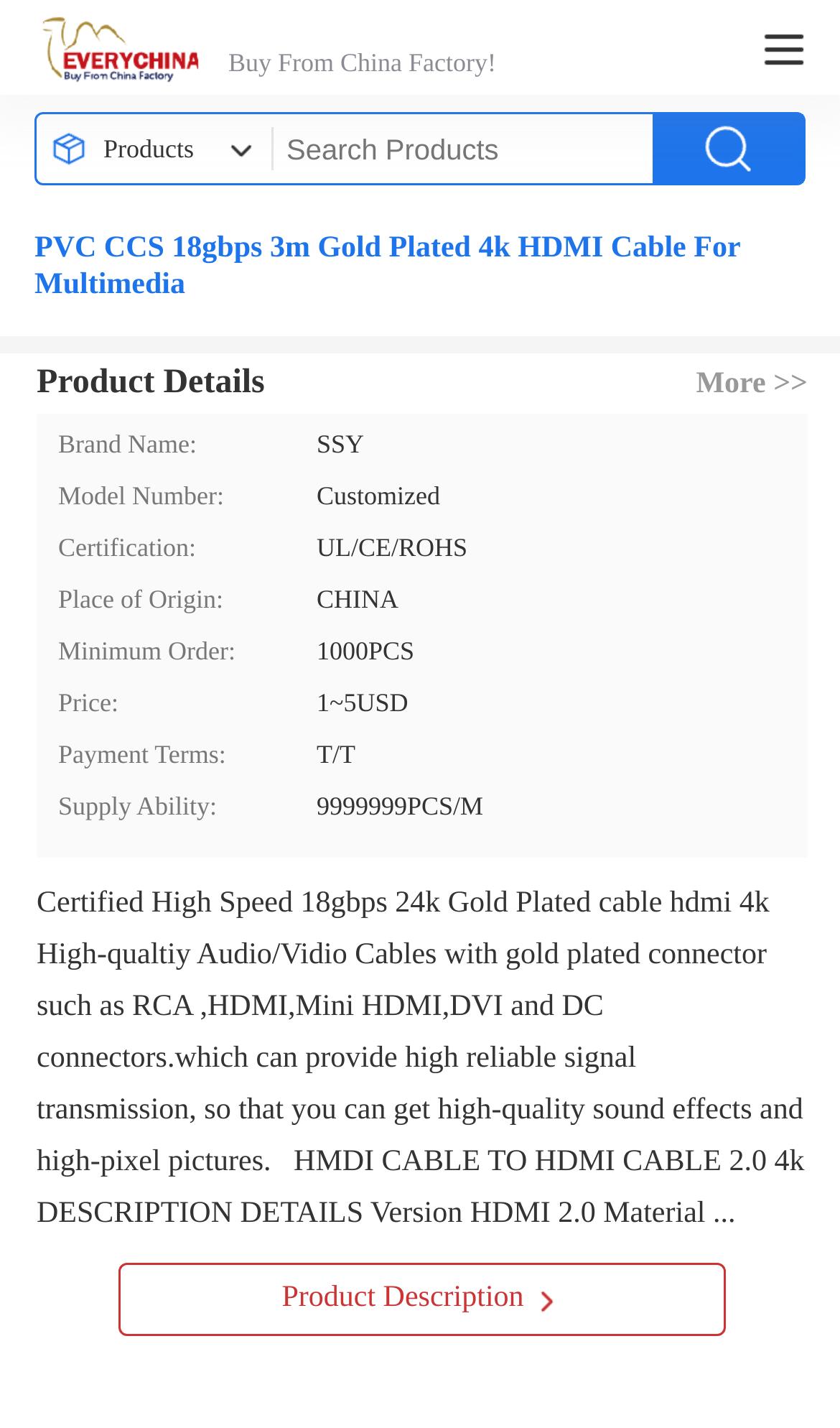Please extract the title of the webpage.

PVC CCS 18gbps 3m Gold Plated 4k HDMI Cable For Multimedia